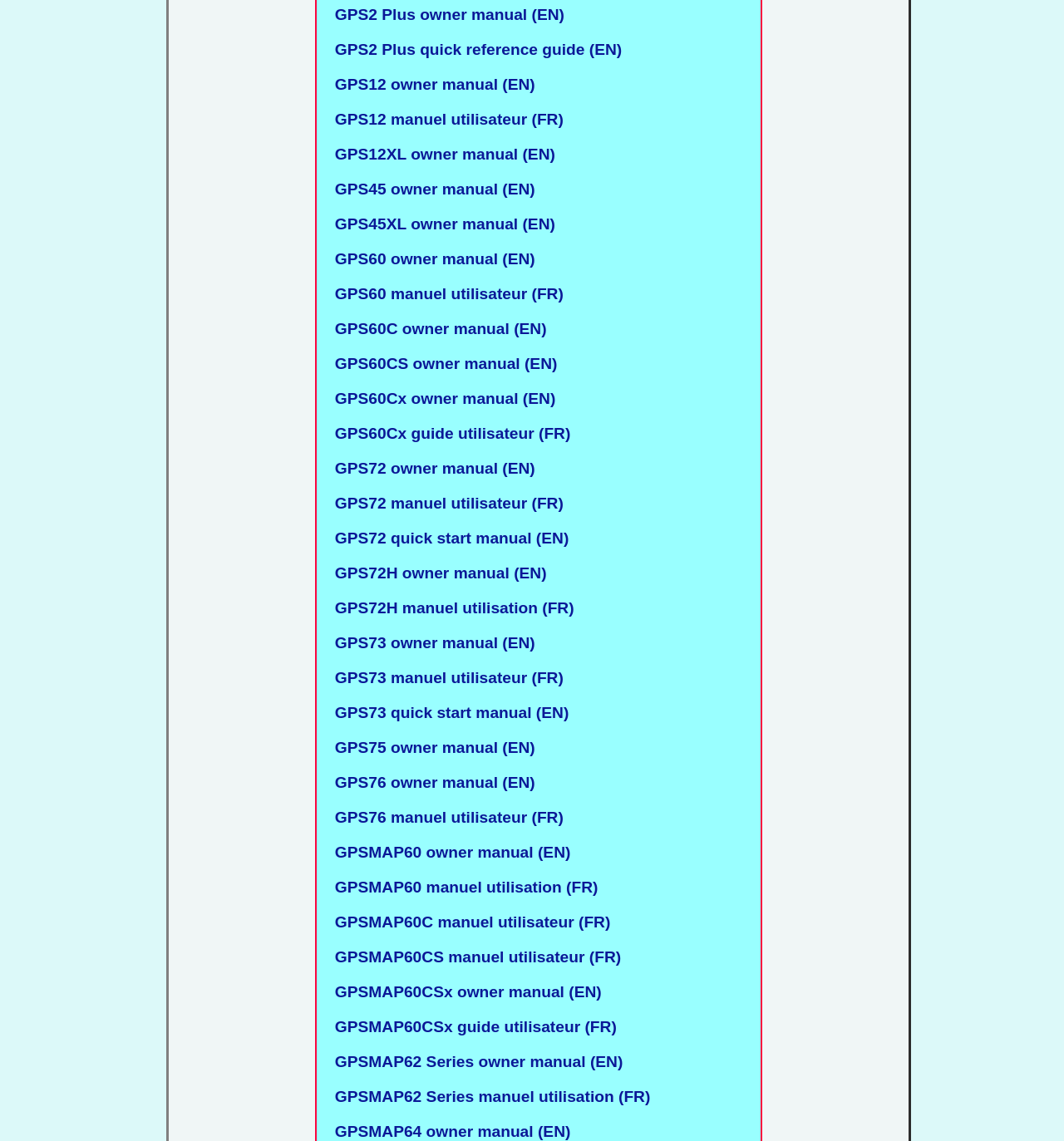Determine the bounding box coordinates of the region I should click to achieve the following instruction: "access GPS60Cx guide utilisateur". Ensure the bounding box coordinates are four float numbers between 0 and 1, i.e., [left, top, right, bottom].

[0.306, 0.372, 0.536, 0.388]